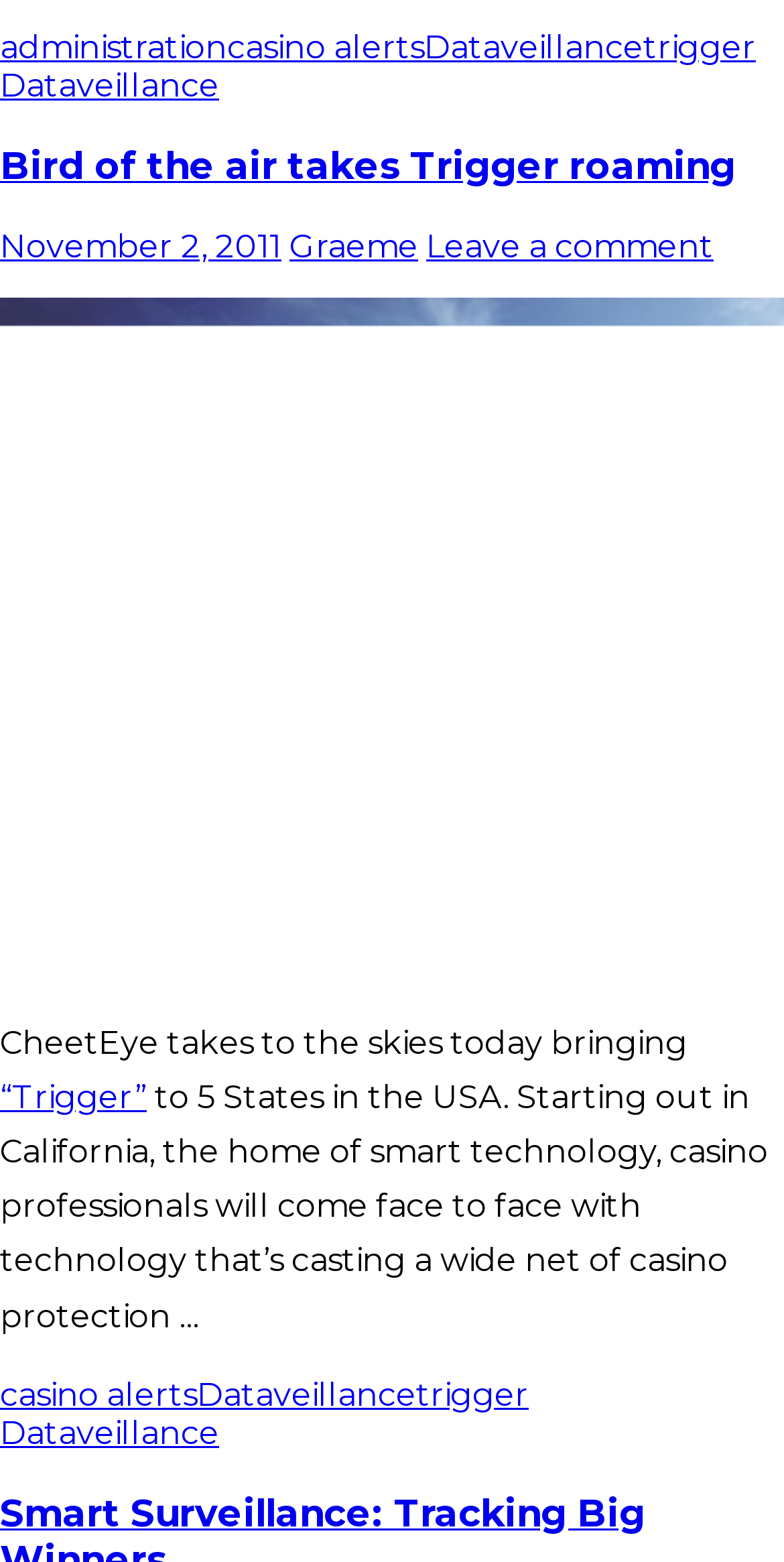How many links are there in the footer?
Refer to the image and provide a concise answer in one word or phrase.

4